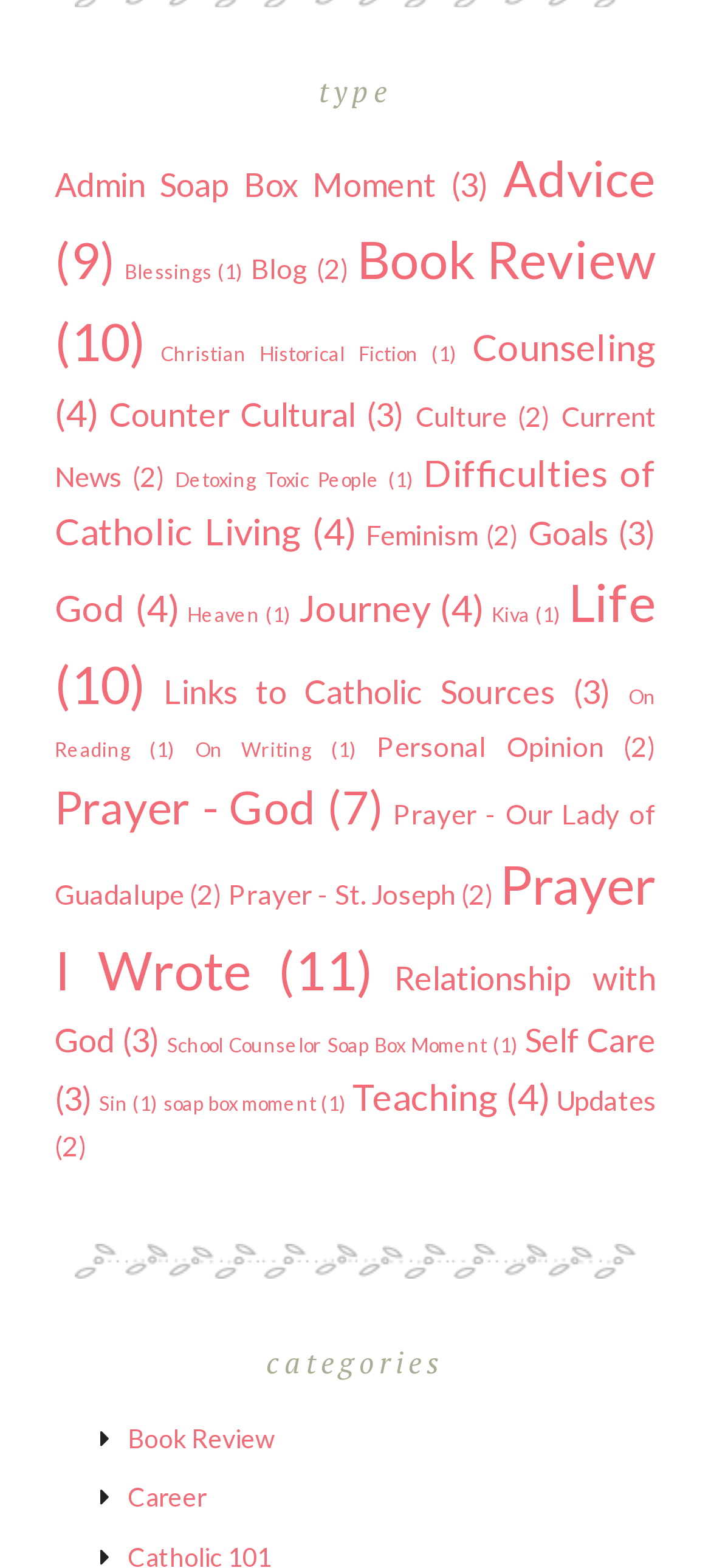Indicate the bounding box coordinates of the clickable region to achieve the following instruction: "View Book Review."

[0.179, 0.907, 0.387, 0.927]